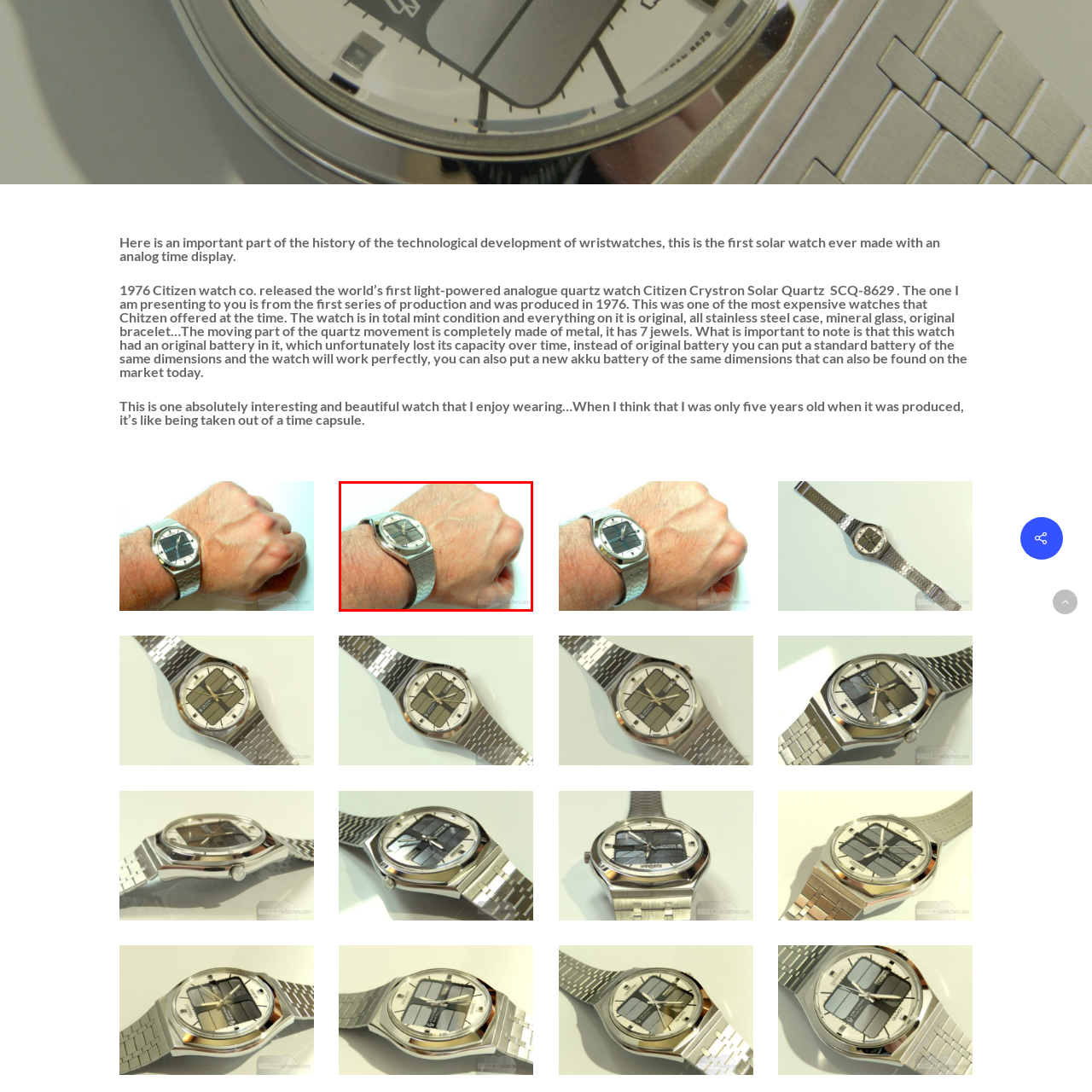Focus on the image outlined in red and offer a detailed answer to the question below, relying on the visual elements in the image:
In what year was the Citizen Crystron Solar Quartz SCQ-8629 released?

According to the caption, the Citizen Crystron Solar Quartz SCQ-8629 was released by Citizen in 1976, making 1976 the correct answer.